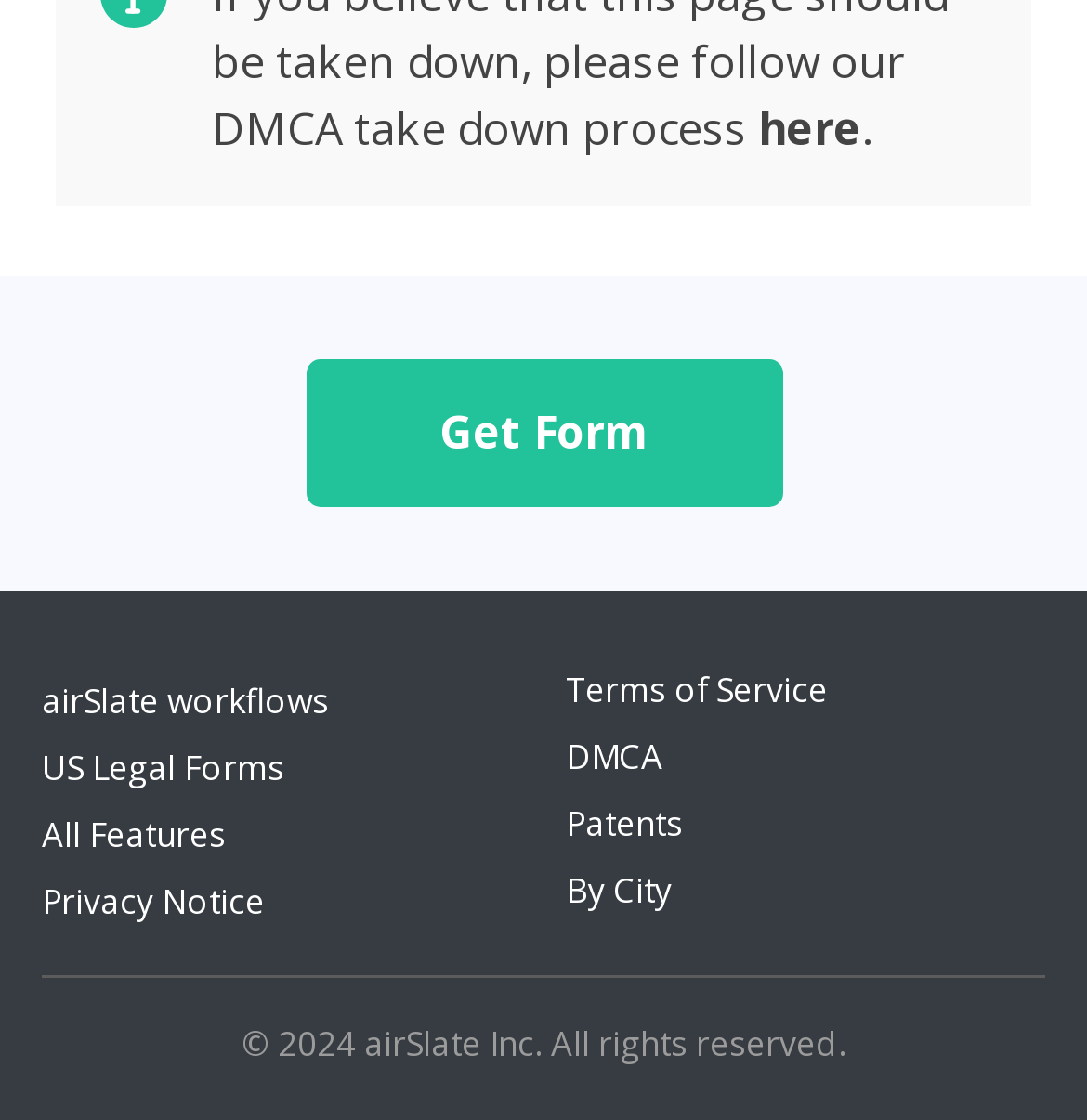Respond to the question below with a single word or phrase:
What is the copyright year of airSlate Inc.?

2024